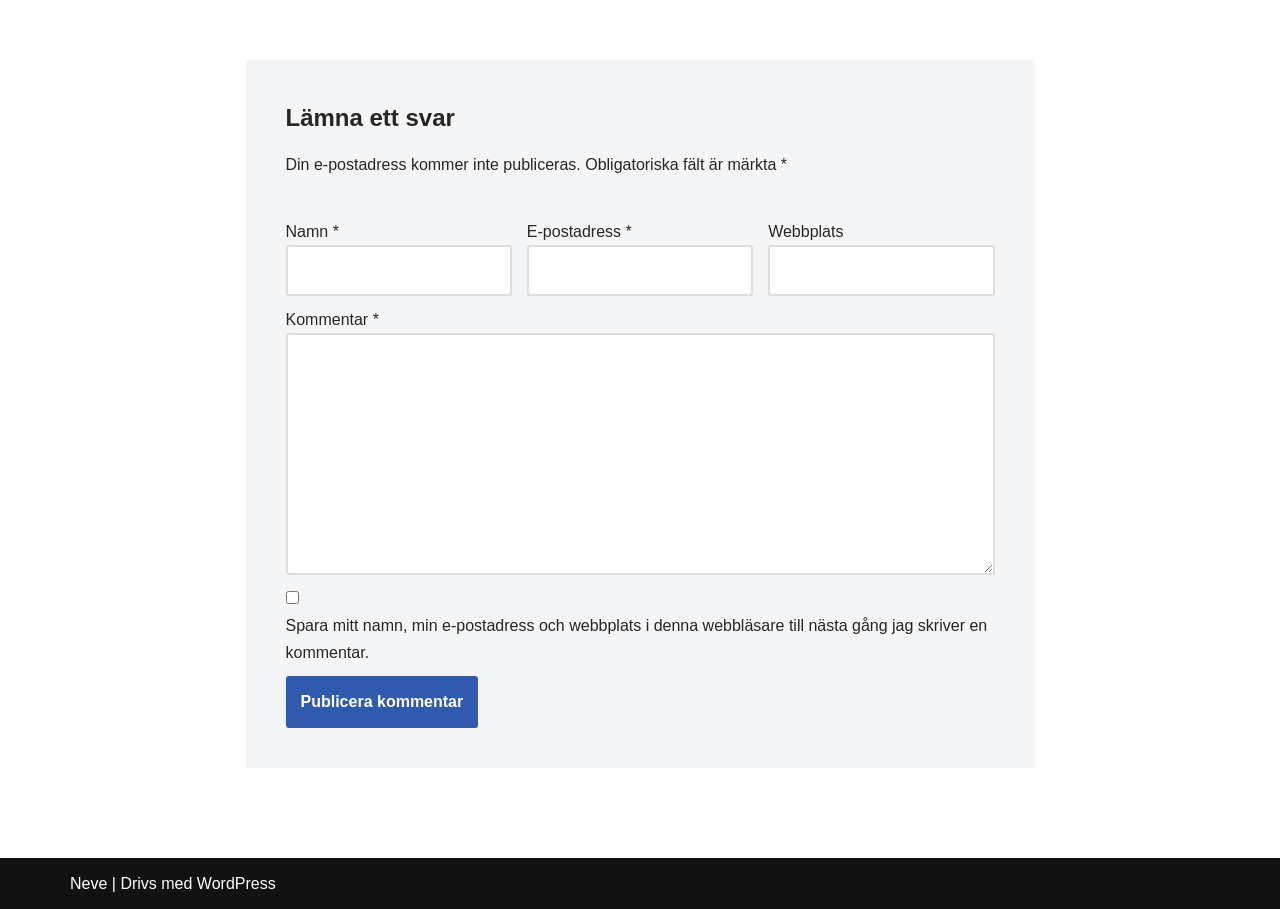Please answer the following question using a single word or phrase: 
What is required to submit a comment?

Name, email, and comment